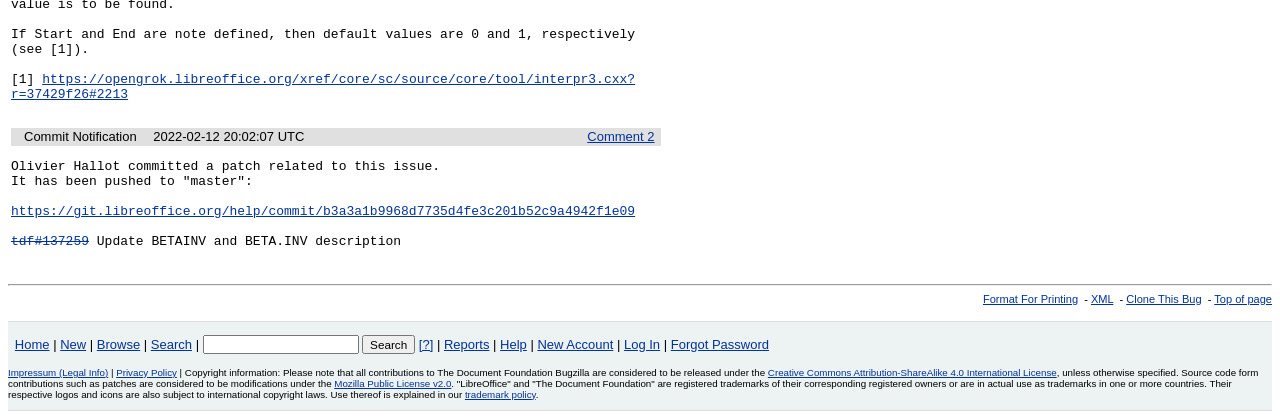Predict the bounding box coordinates of the area that should be clicked to accomplish the following instruction: "Search for something". The bounding box coordinates should consist of four float numbers between 0 and 1, i.e., [left, top, right, bottom].

[0.158, 0.799, 0.28, 0.844]